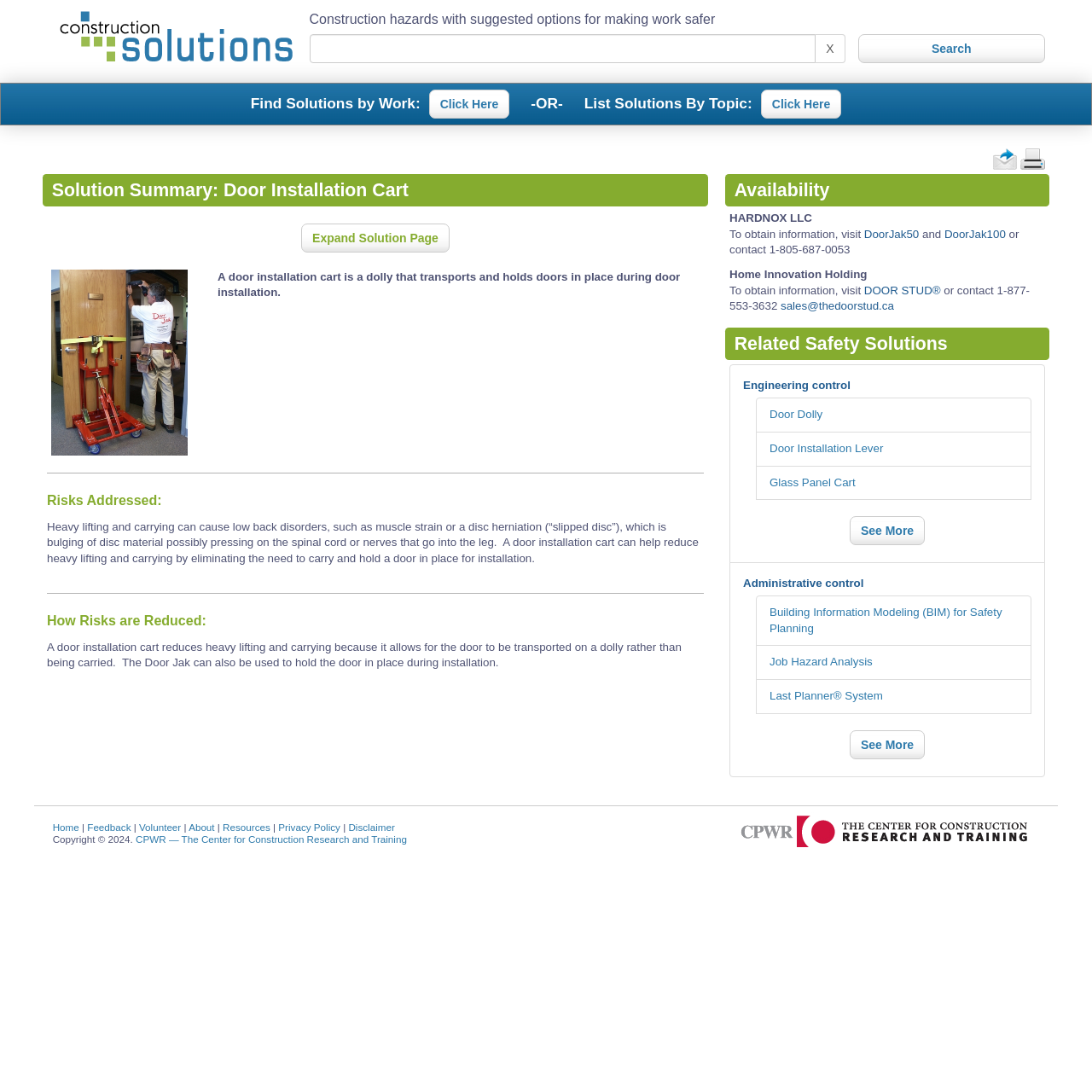Please give the bounding box coordinates of the area that should be clicked to fulfill the following instruction: "Expand Solution Page". The coordinates should be in the format of four float numbers from 0 to 1, i.e., [left, top, right, bottom].

[0.276, 0.204, 0.412, 0.231]